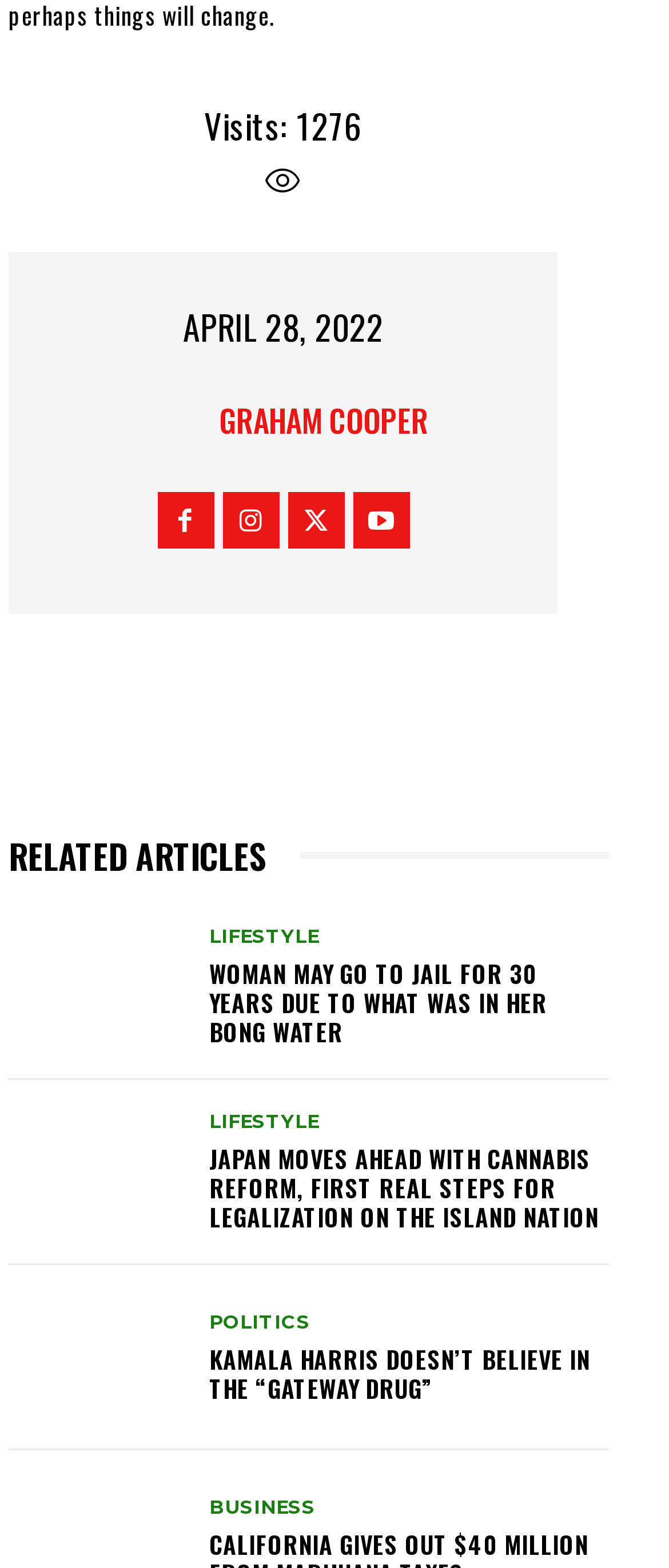Provide the bounding box coordinates of the HTML element this sentence describes: "Graham Cooper". The bounding box coordinates consist of four float numbers between 0 and 1, i.e., [left, top, right, bottom].

[0.327, 0.251, 0.64, 0.284]